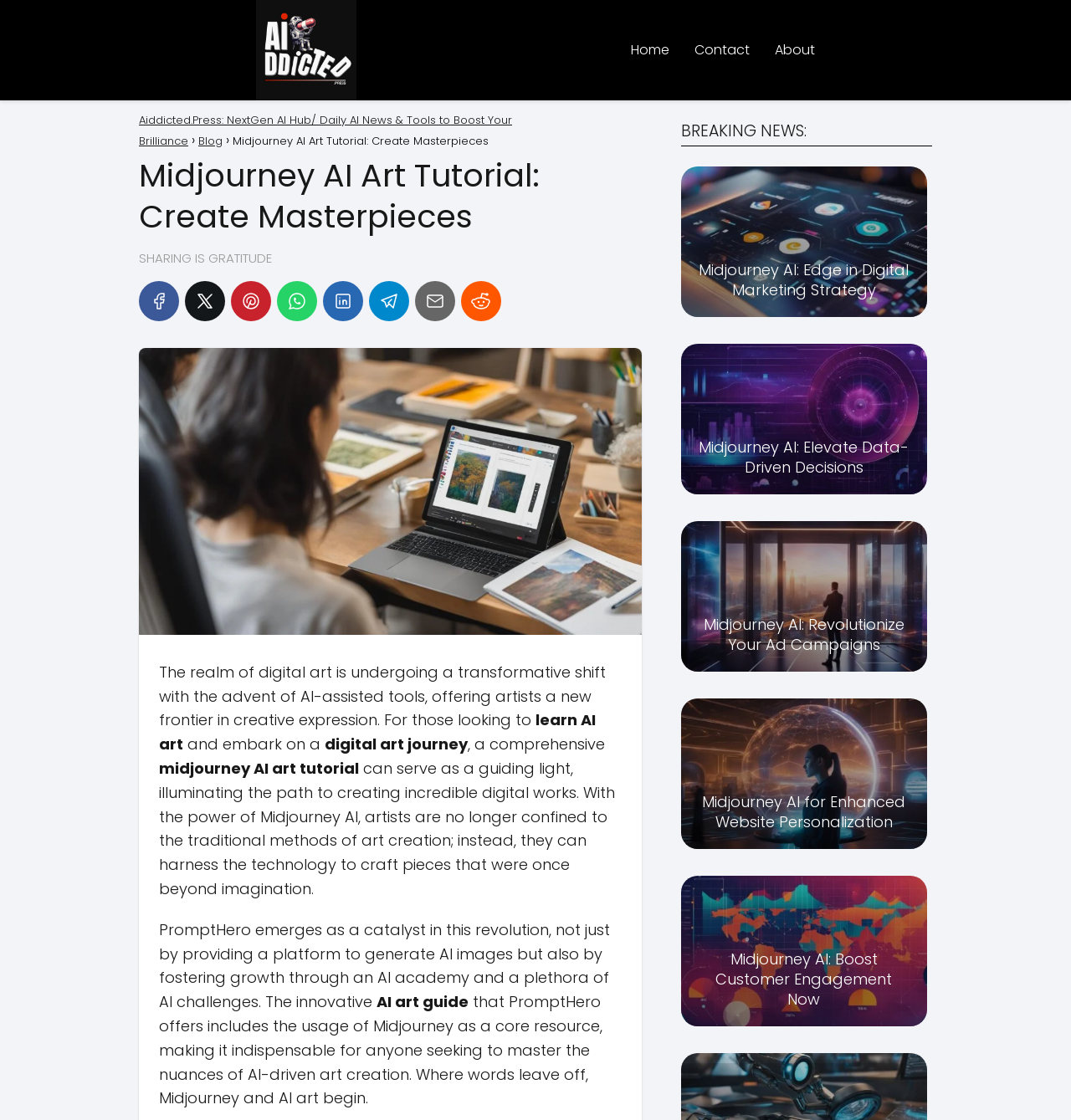From the image, can you give a detailed response to the question below:
What is the name of the platform that provides an AI academy and AI challenges?

By reading the webpage content, I found a mention of PromptHero as a platform that not only generates AI images but also provides an AI academy and AI challenges, which suggests that it is a comprehensive platform for AI-driven art creation.